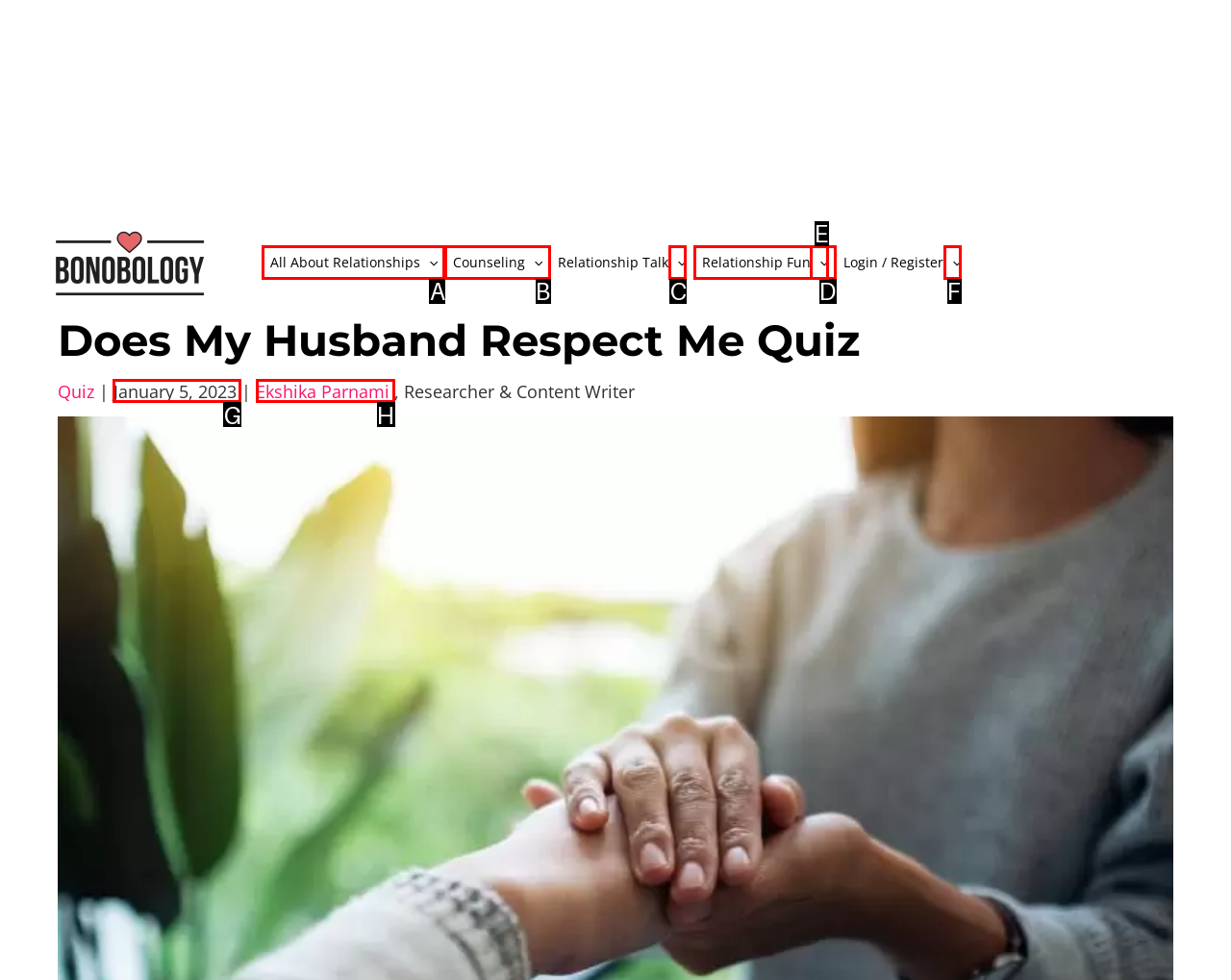Based on the choices marked in the screenshot, which letter represents the correct UI element to perform the task: Read the article published on January 5, 2023?

G